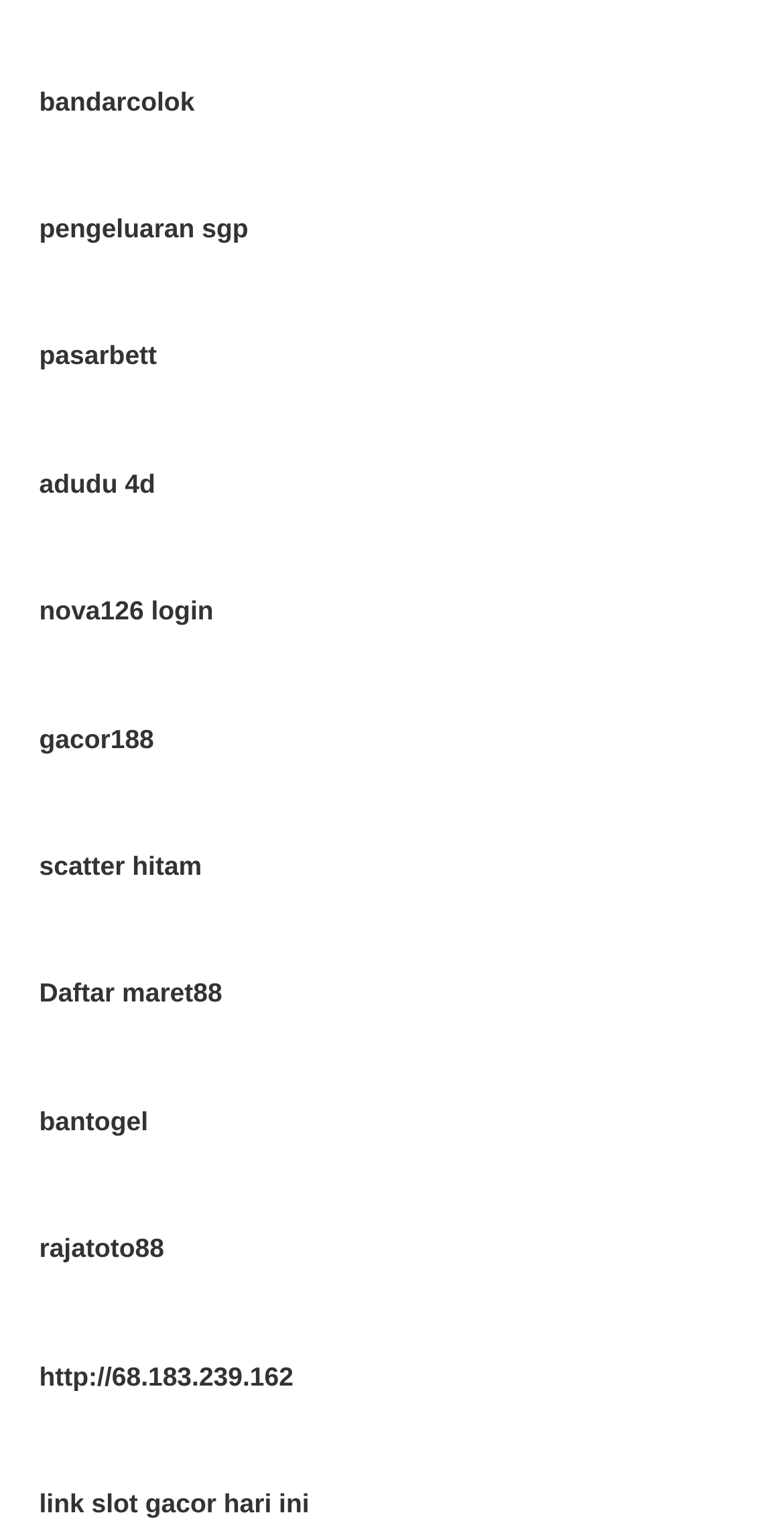Please identify the bounding box coordinates of the clickable element to fulfill the following instruction: "login to nova126". The coordinates should be four float numbers between 0 and 1, i.e., [left, top, right, bottom].

[0.05, 0.392, 0.272, 0.411]